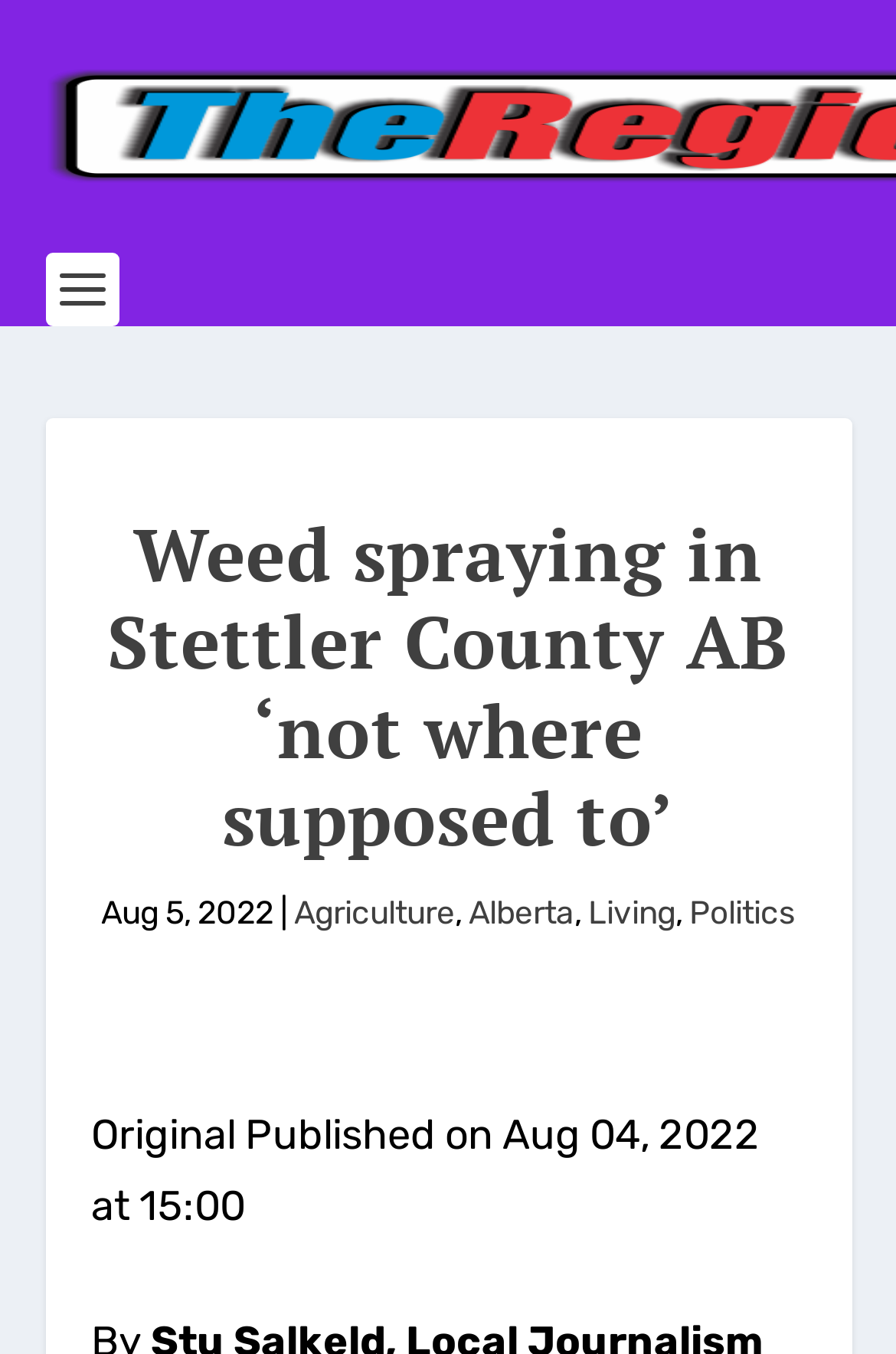Carefully examine the image and provide an in-depth answer to the question: What is the original published time of the article?

I found the original published time of the article by looking at the static text element that says 'Original Published on Aug 04, 2022 at 15:00' which is located at the bottom of the webpage.